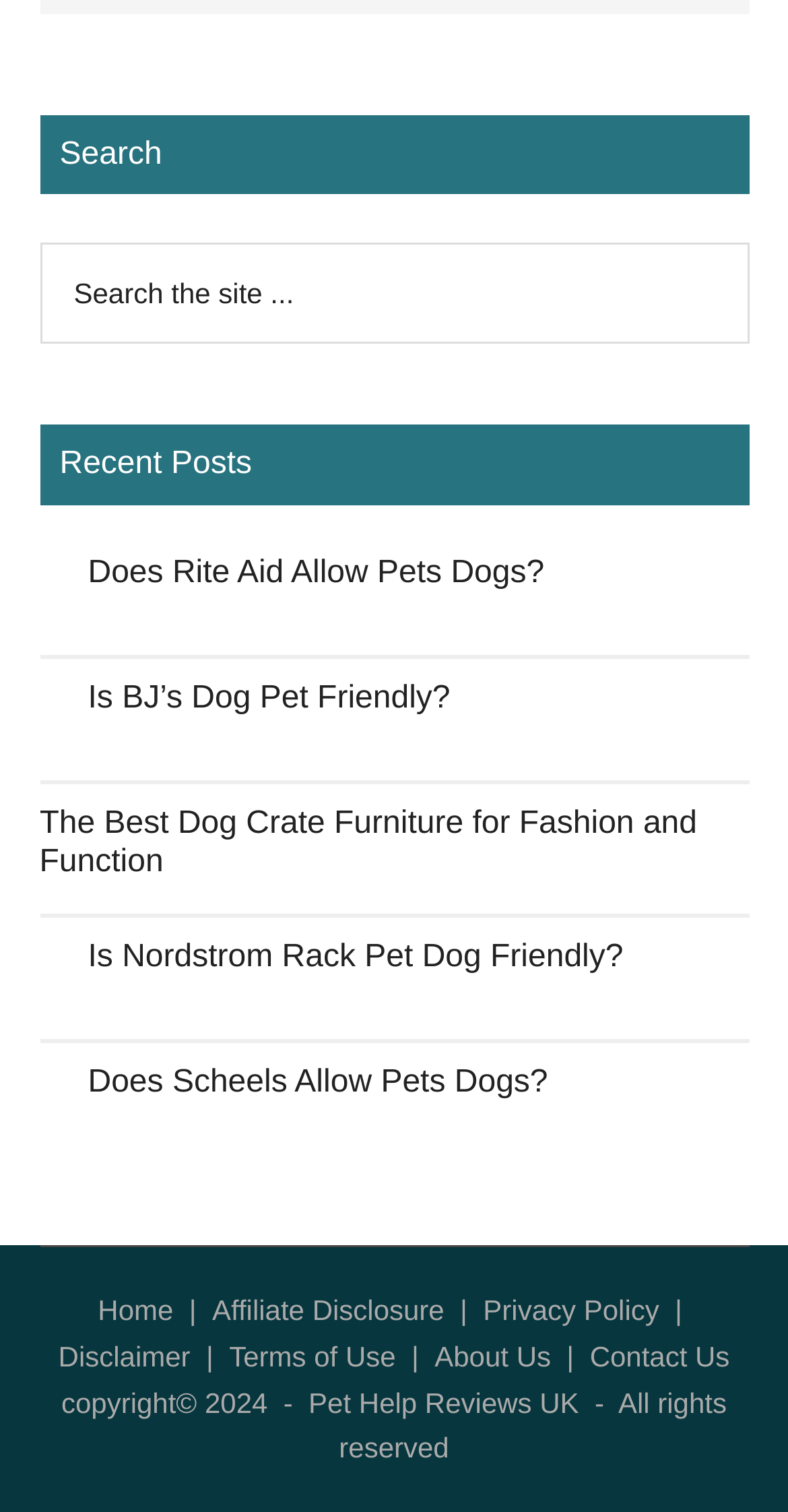Point out the bounding box coordinates of the section to click in order to follow this instruction: "View 'About Us' page".

[0.551, 0.886, 0.699, 0.907]